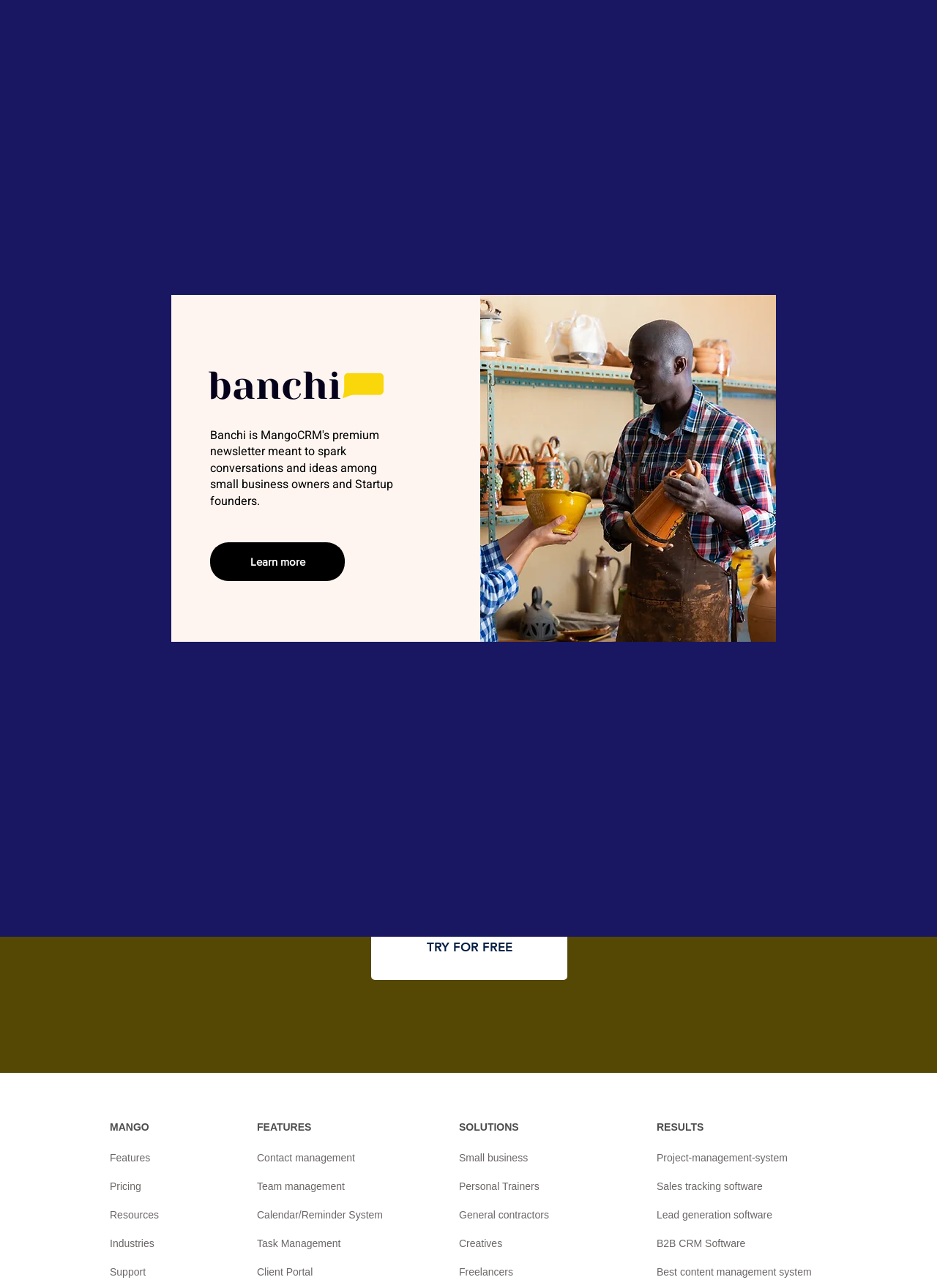Provide the bounding box coordinates of the HTML element described by the text: "Contact management​".

[0.274, 0.894, 0.379, 0.903]